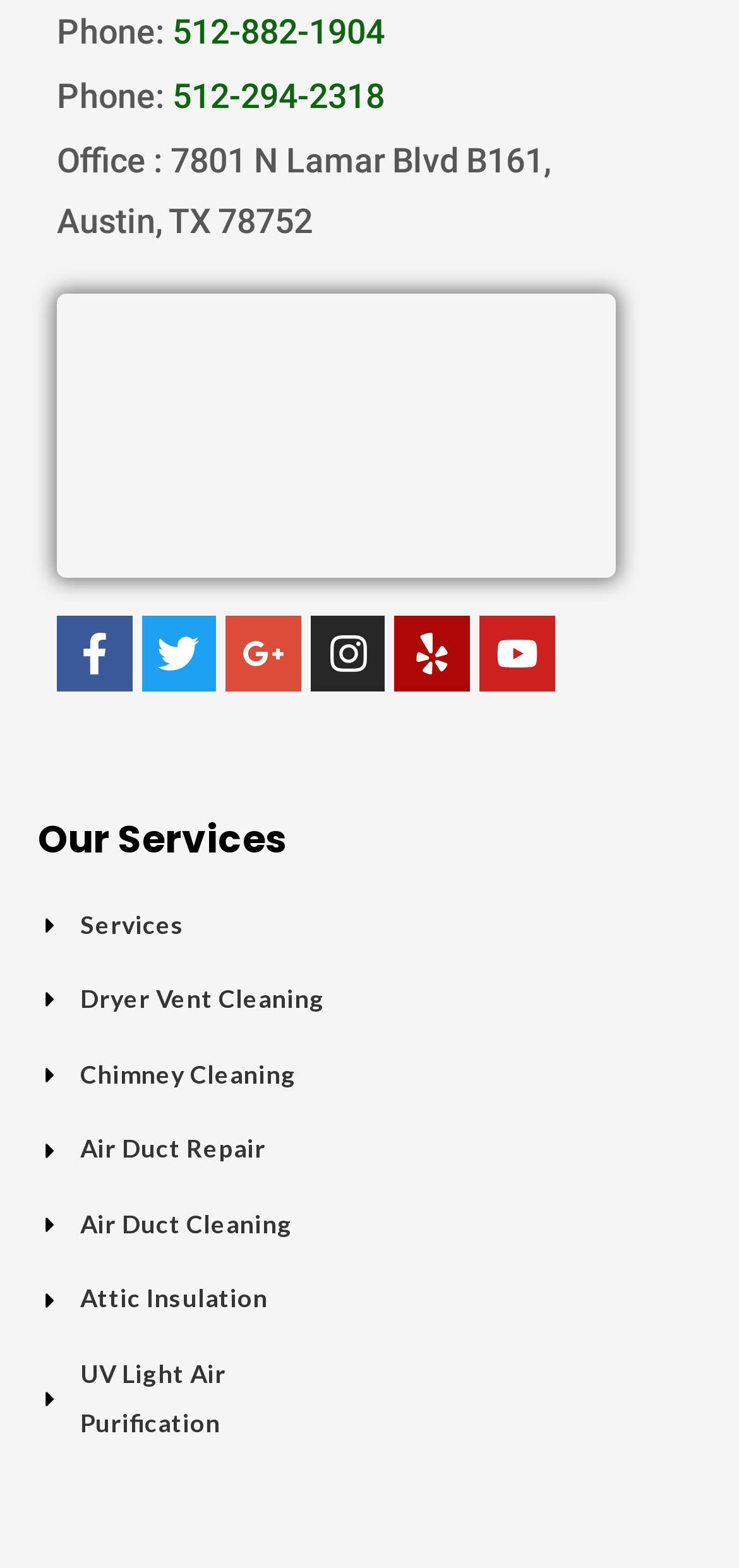What is the phone number for office?
Use the image to give a comprehensive and detailed response to the question.

The phone number for the office can be found at the top of the webpage, next to the 'Phone:' label.